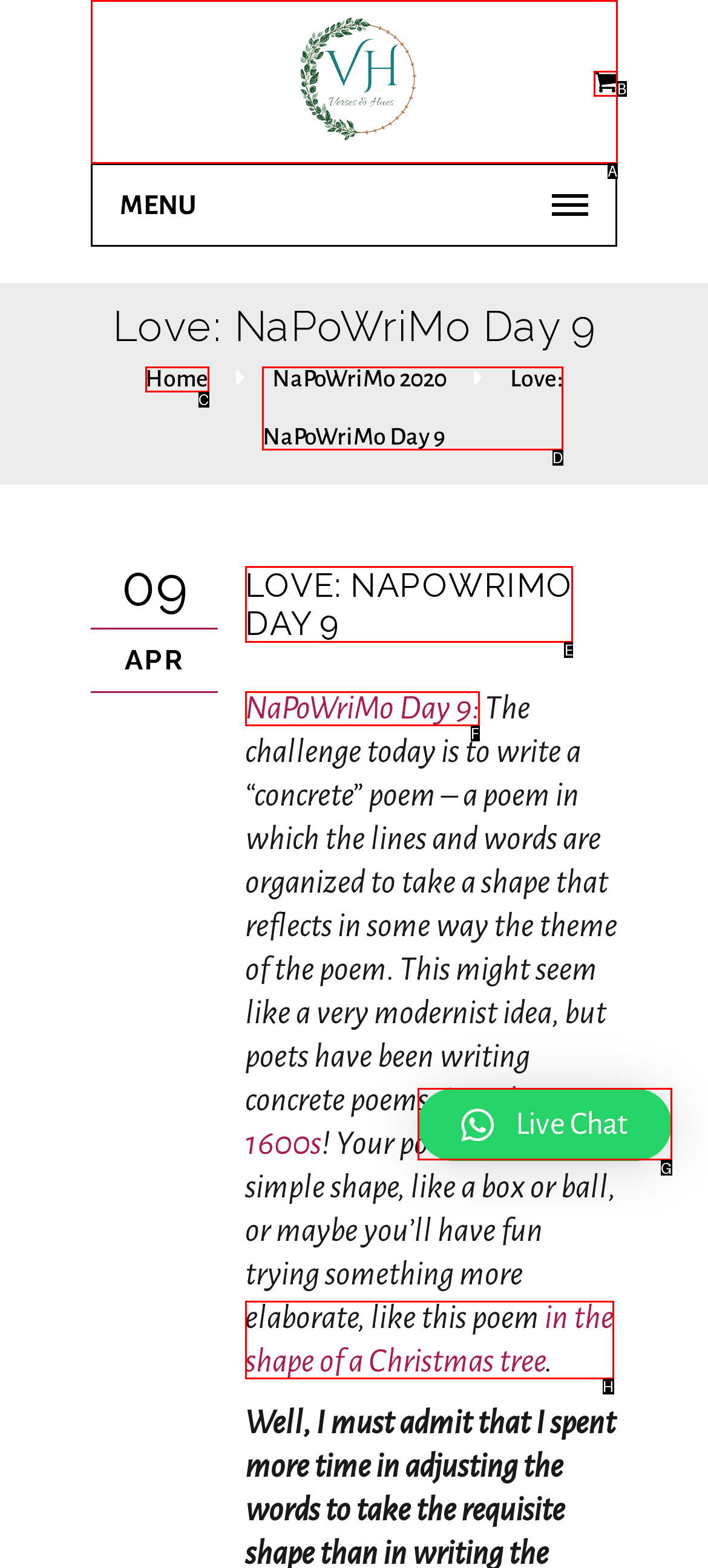What option should I click on to execute the task: Start a live chat? Give the letter from the available choices.

G